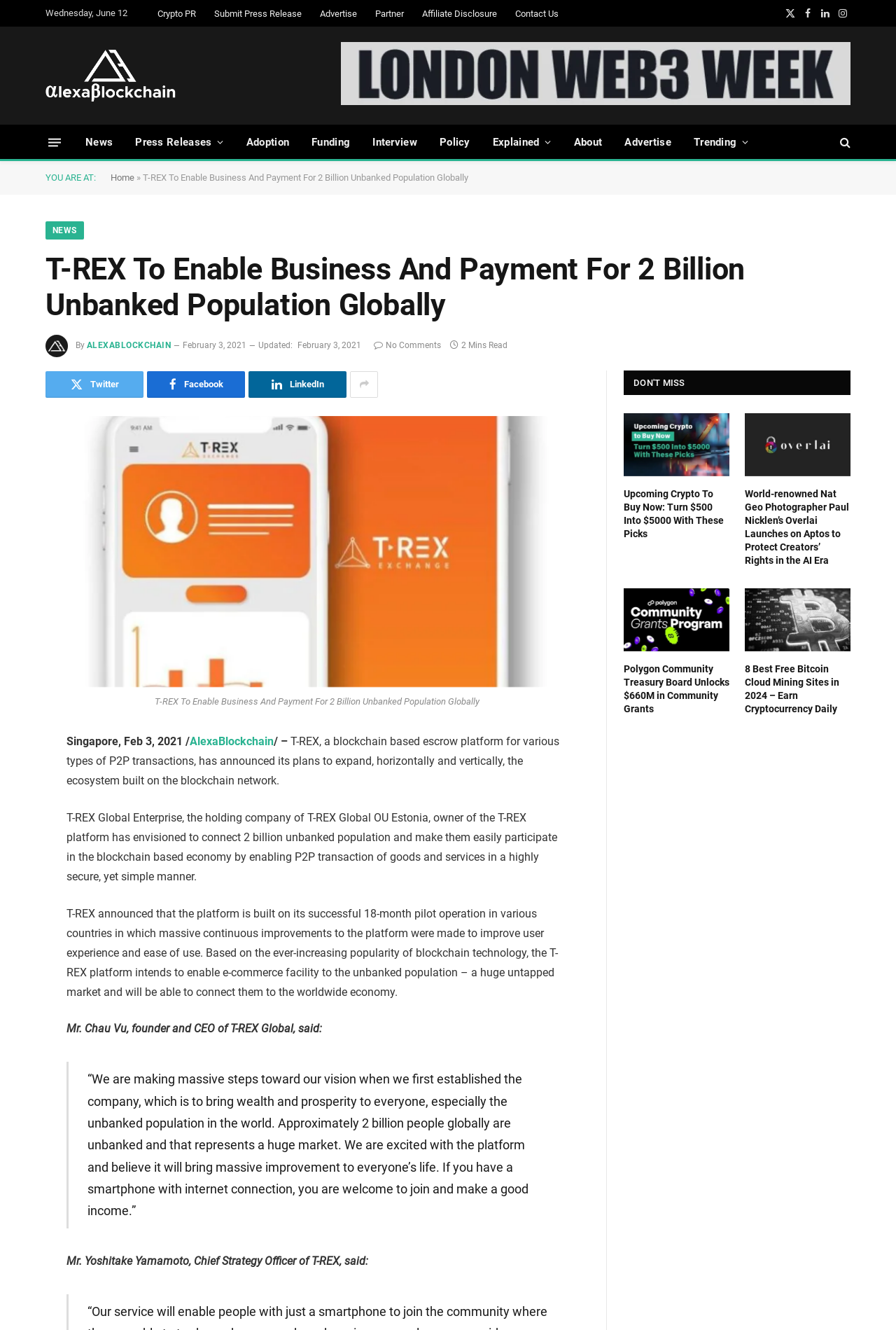Please locate the bounding box coordinates for the element that should be clicked to achieve the following instruction: "Share the article on Twitter". Ensure the coordinates are given as four float numbers between 0 and 1, i.e., [left, top, right, bottom].

[0.008, 0.575, 0.039, 0.596]